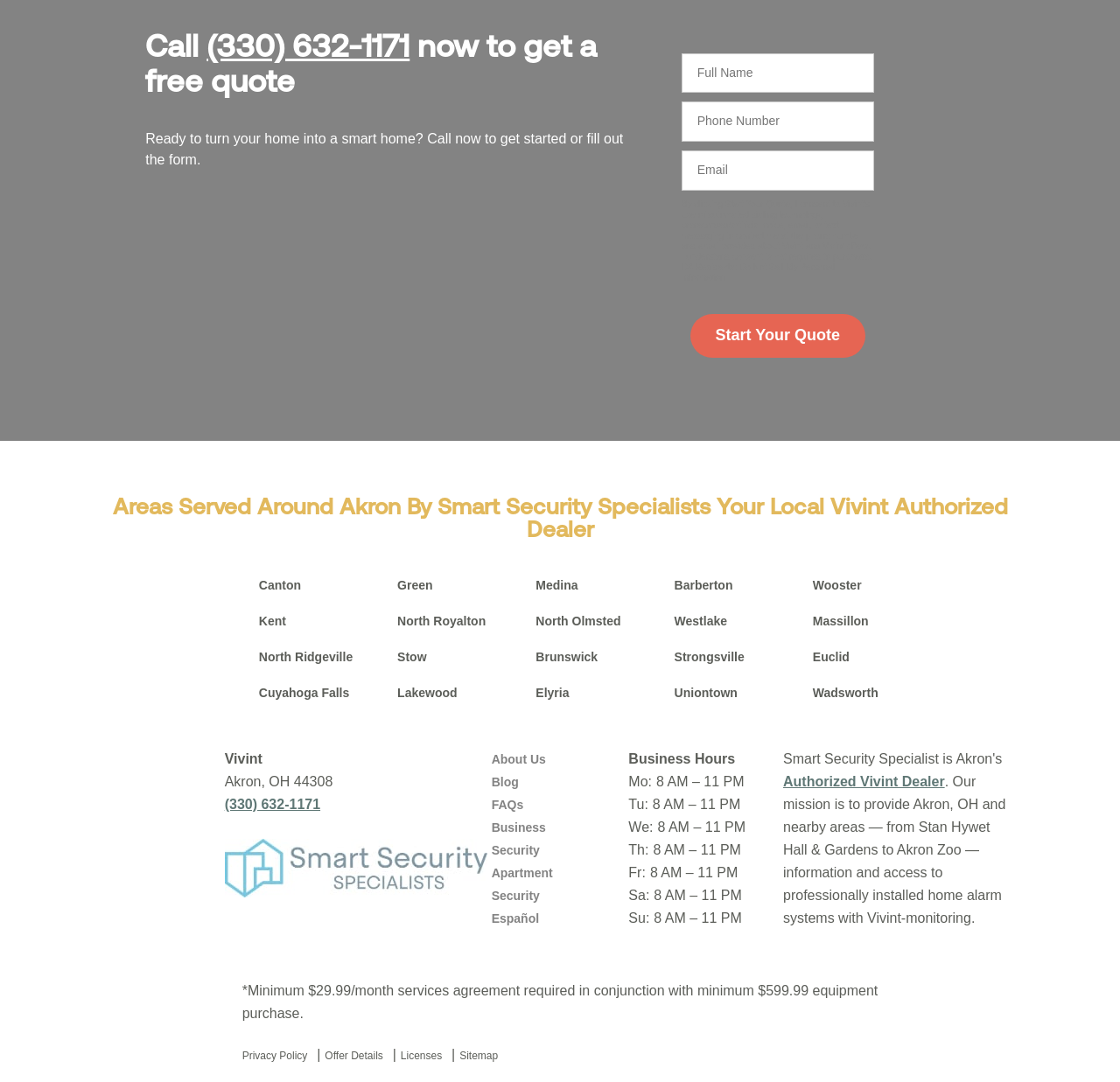Please find the bounding box coordinates of the element's region to be clicked to carry out this instruction: "Click the 'Start Your Quote' button".

[0.616, 0.29, 0.772, 0.33]